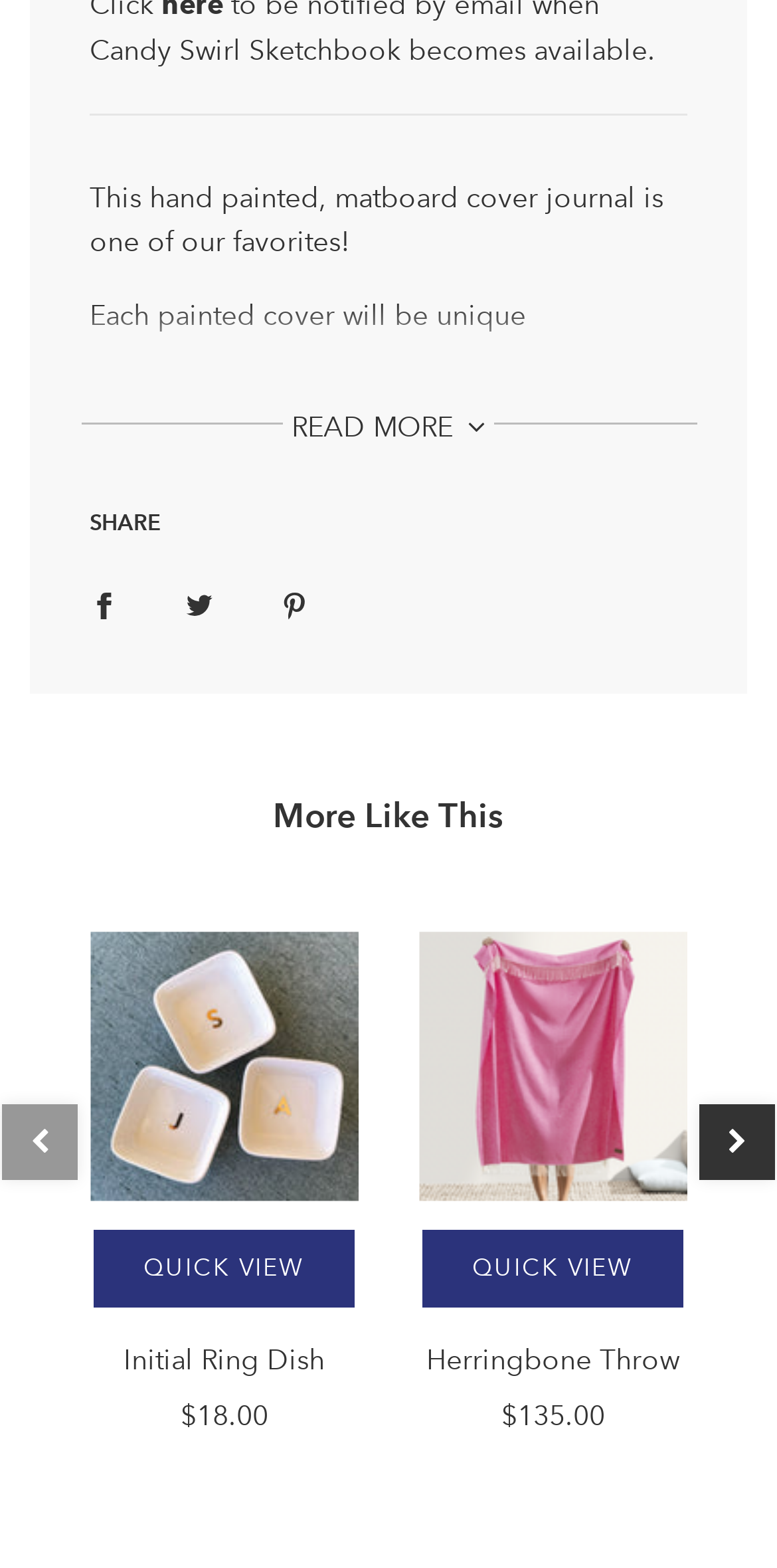What is the purpose of the 'SHARE' button?
With the help of the image, please provide a detailed response to the question.

I found the answer by looking at the text 'SHARE' and the links 'Share on Facebook', 'Share on Twitter', and 'Share on Pinterest' which are located at the top of the webpage, indicating that the 'SHARE' button is used to share the product on social media.